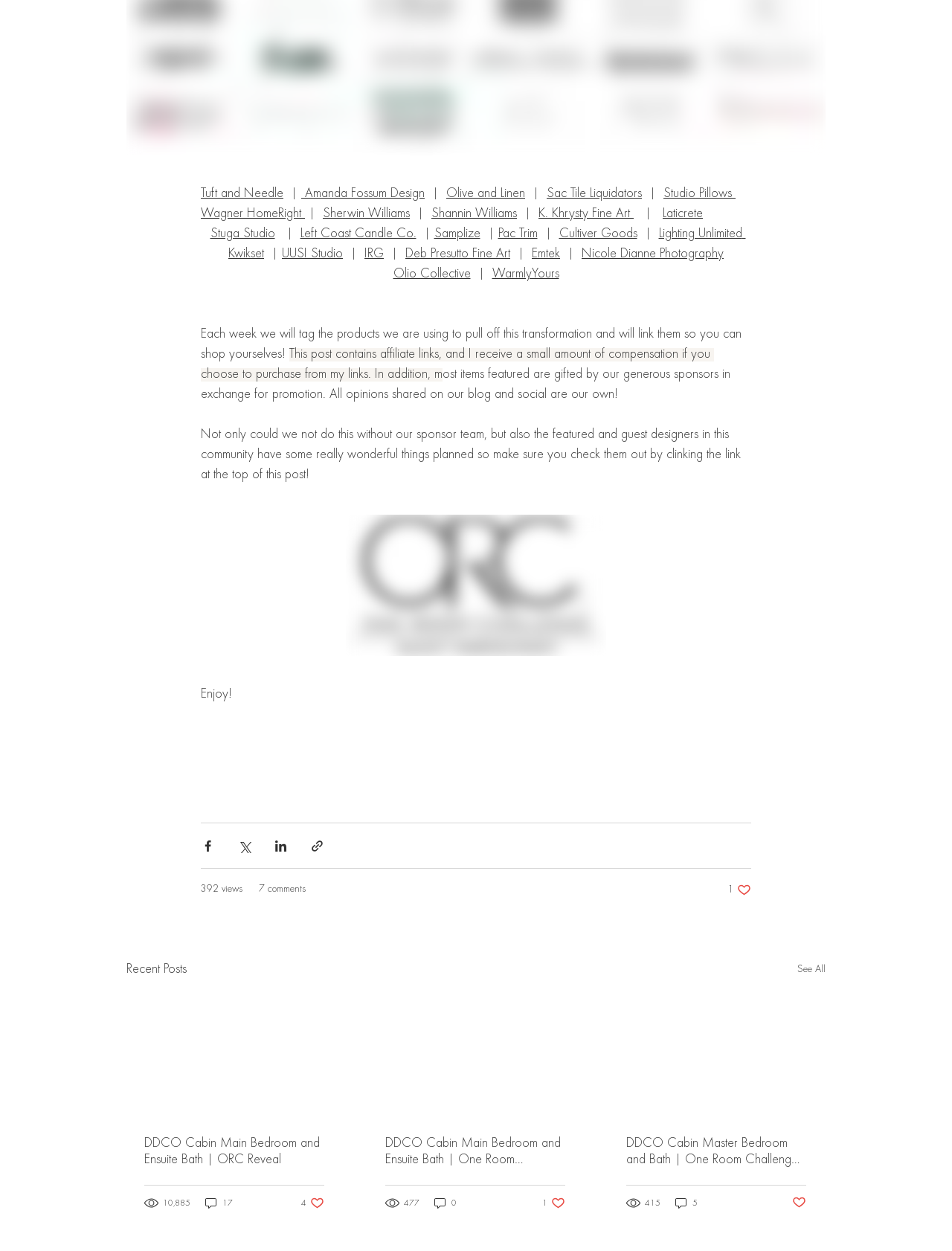What is the purpose of the links at the top of the post?
Use the screenshot to answer the question with a single word or phrase.

To shop for products